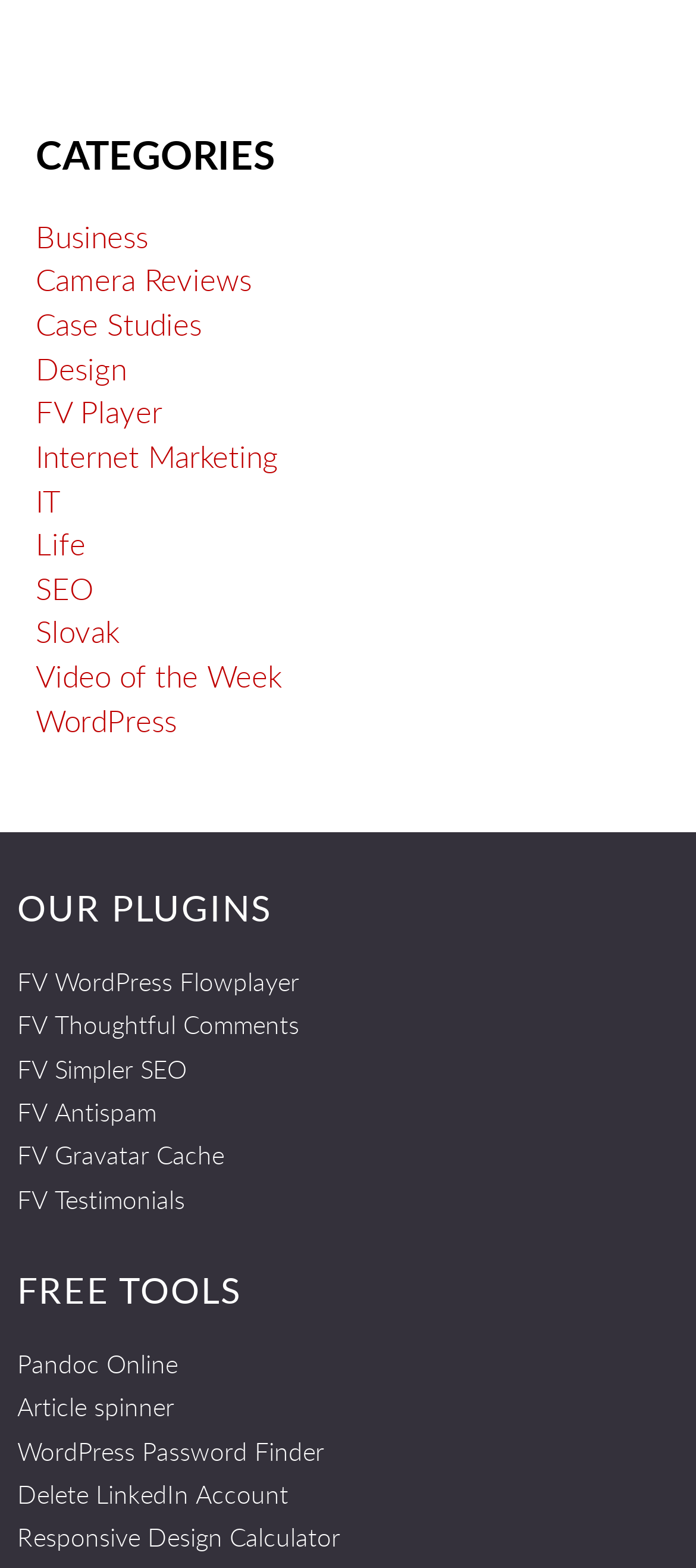Identify the bounding box coordinates for the UI element described by the following text: "Video of the Week". Provide the coordinates as four float numbers between 0 and 1, in the format [left, top, right, bottom].

[0.051, 0.418, 0.405, 0.444]